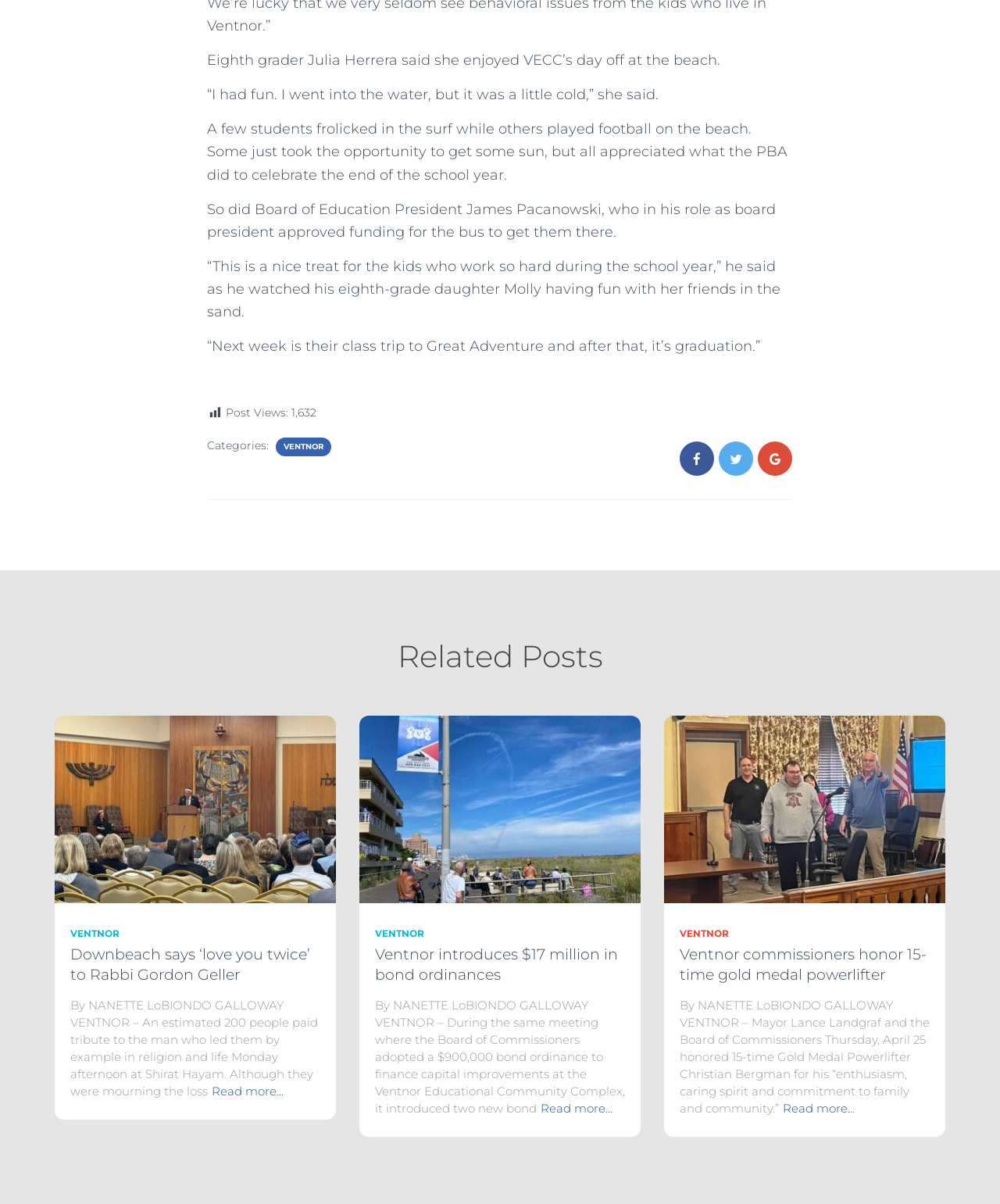Find the bounding box coordinates for the area that should be clicked to accomplish the instruction: "view all tapas".

None